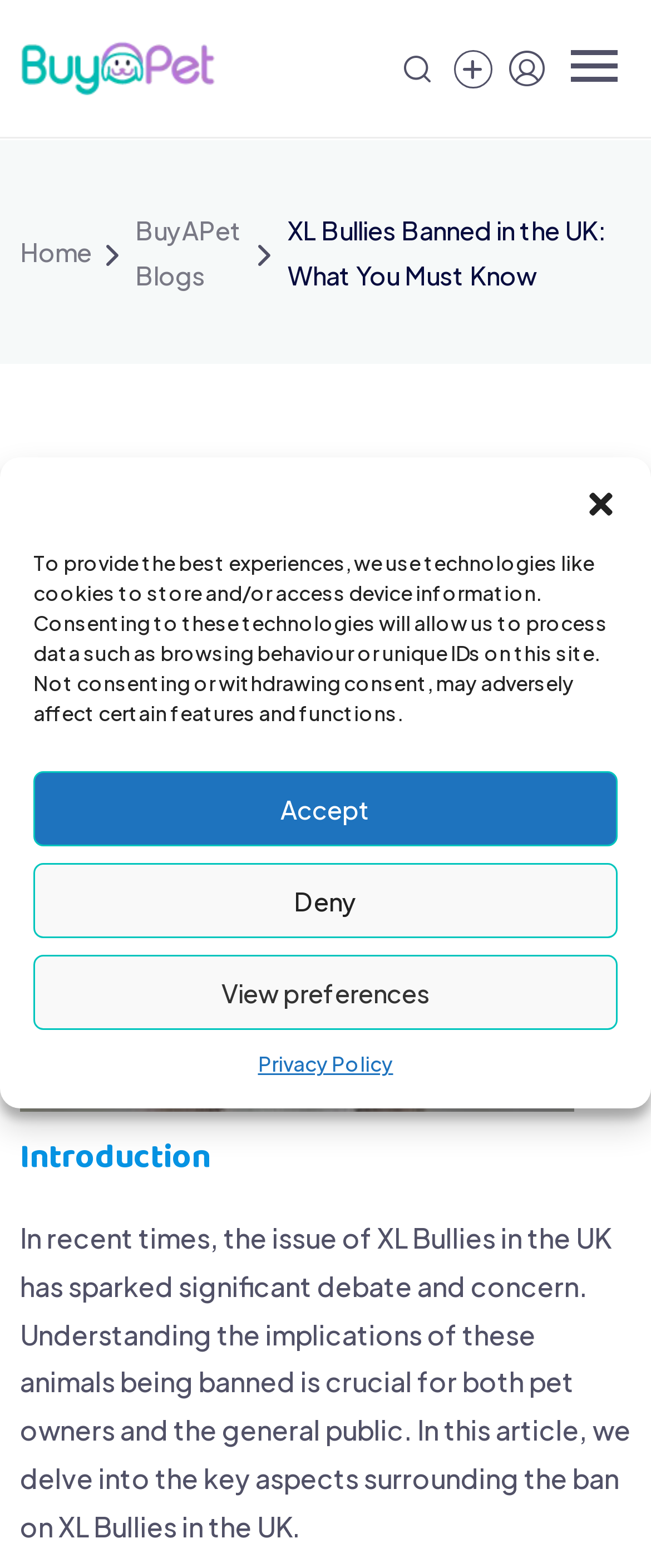Please find the bounding box coordinates for the clickable element needed to perform this instruction: "Share on Twitter".

None